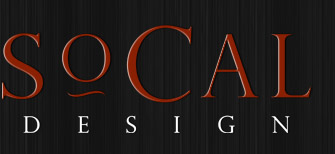Is the 'DESIGN' part of the logo in uppercase?
Based on the visual information, provide a detailed and comprehensive answer.

According to the caption, the word 'DESIGN' is rendered in a more straightforward, uppercase style, which confirms that the 'DESIGN' part of the logo is indeed in uppercase.